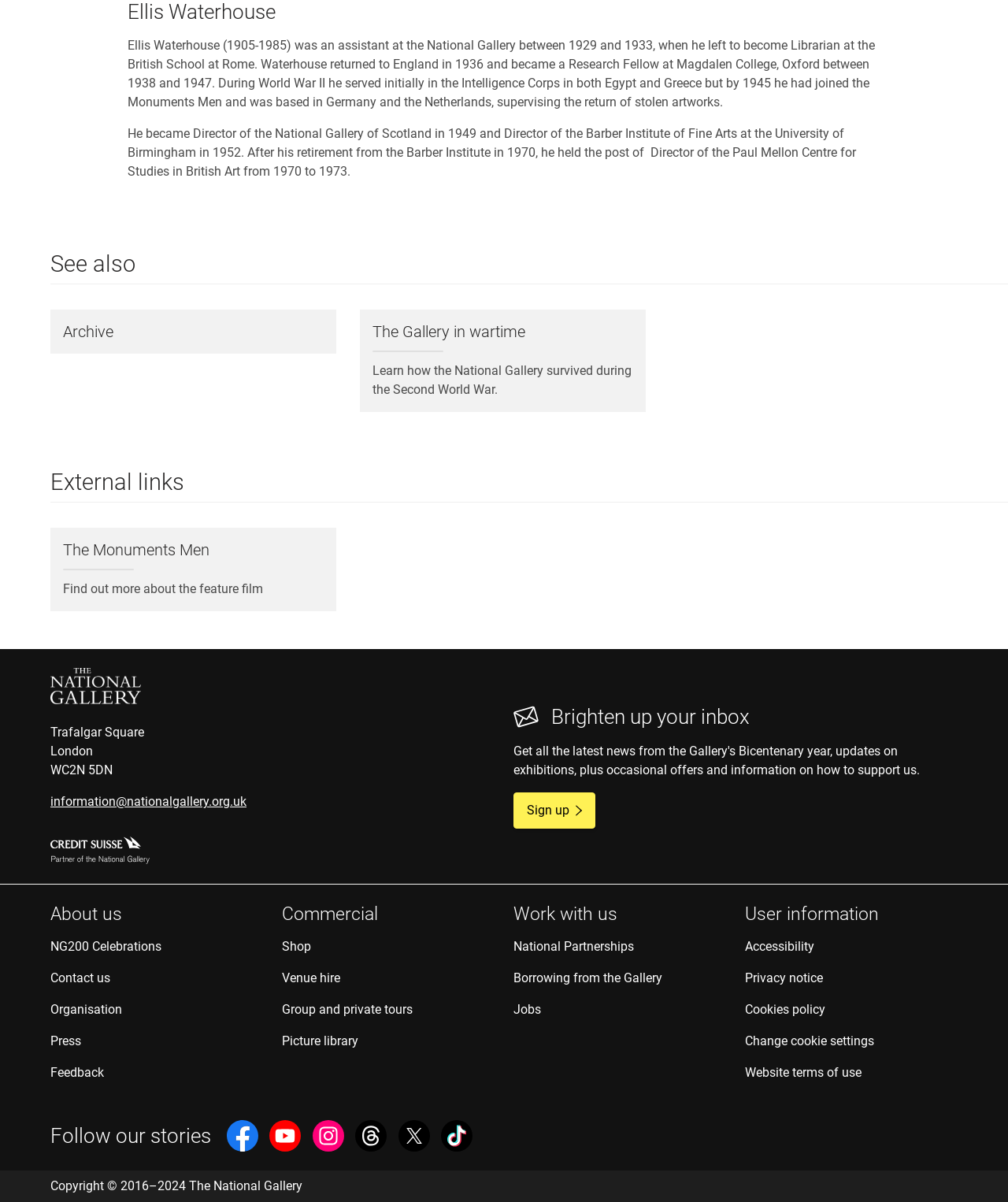Provide a short answer to the following question with just one word or phrase: What is the address of the National Gallery?

Trafalgar Square, London, WC2N 5DN